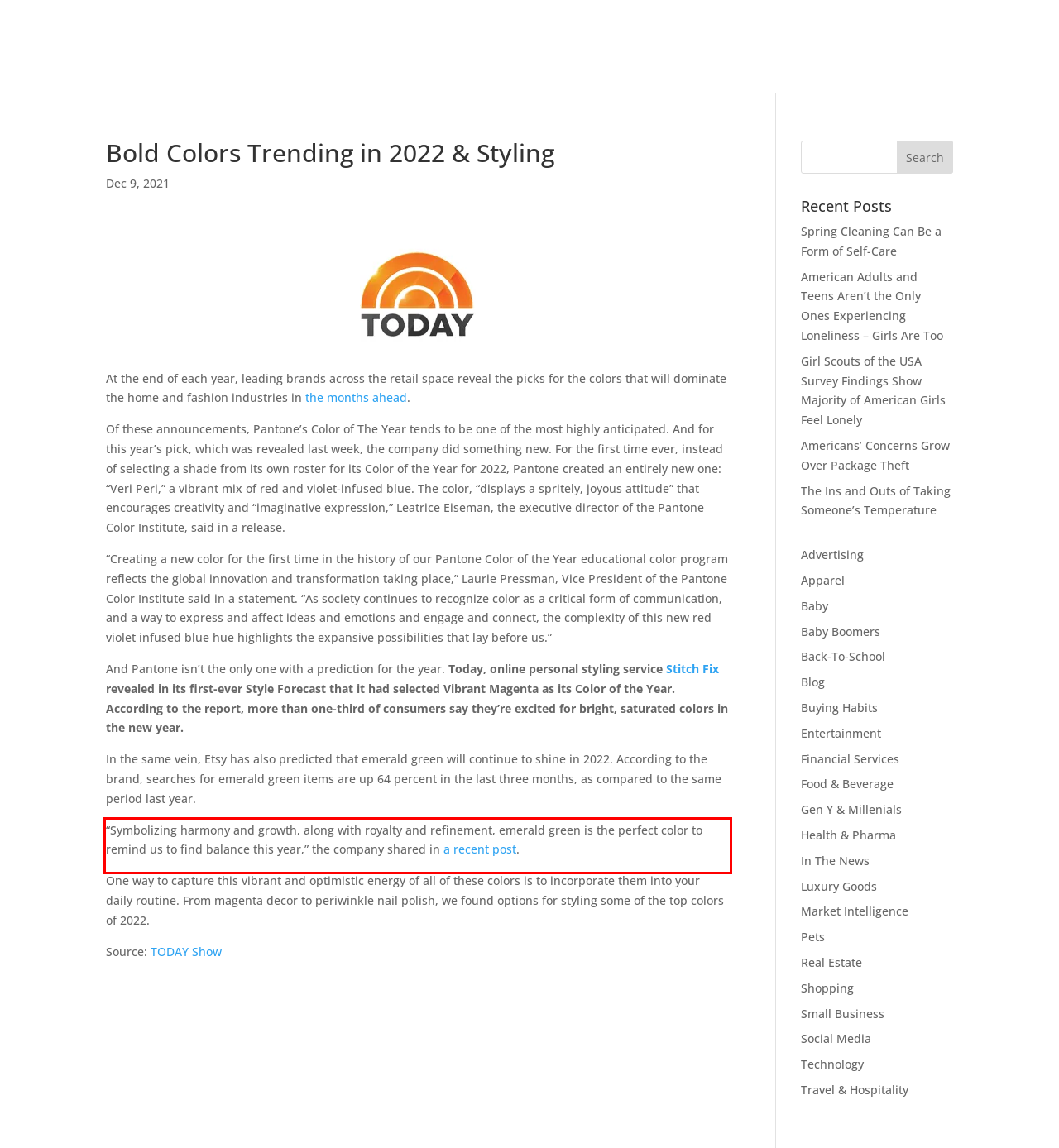You are provided with a screenshot of a webpage containing a red bounding box. Please extract the text enclosed by this red bounding box.

“Symbolizing harmony and growth, along with royalty and refinement, emerald green is the perfect color to remind us to find balance this year,” the company shared in a recent post.